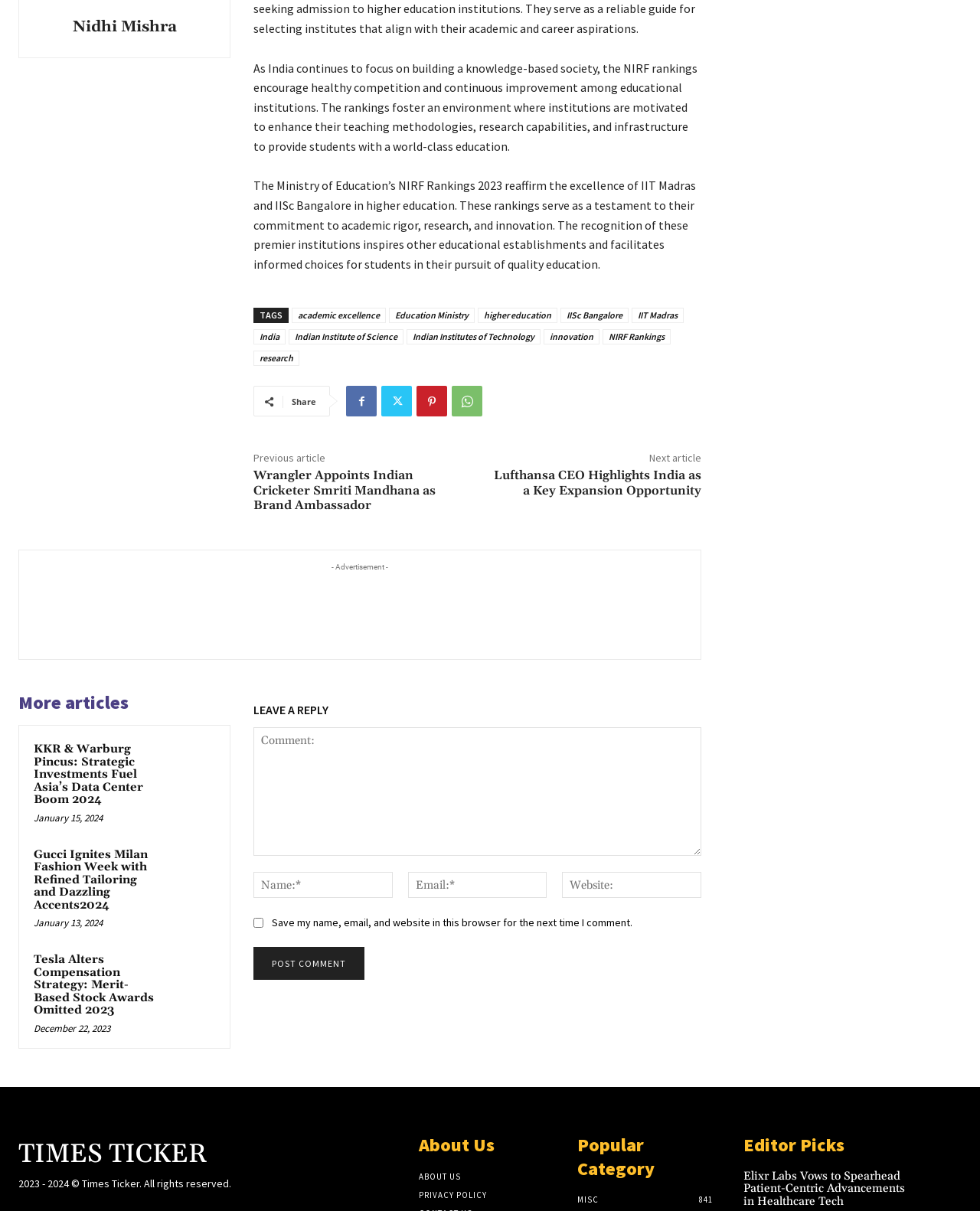Indicate the bounding box coordinates of the clickable region to achieve the following instruction: "Share the article."

[0.298, 0.327, 0.323, 0.337]